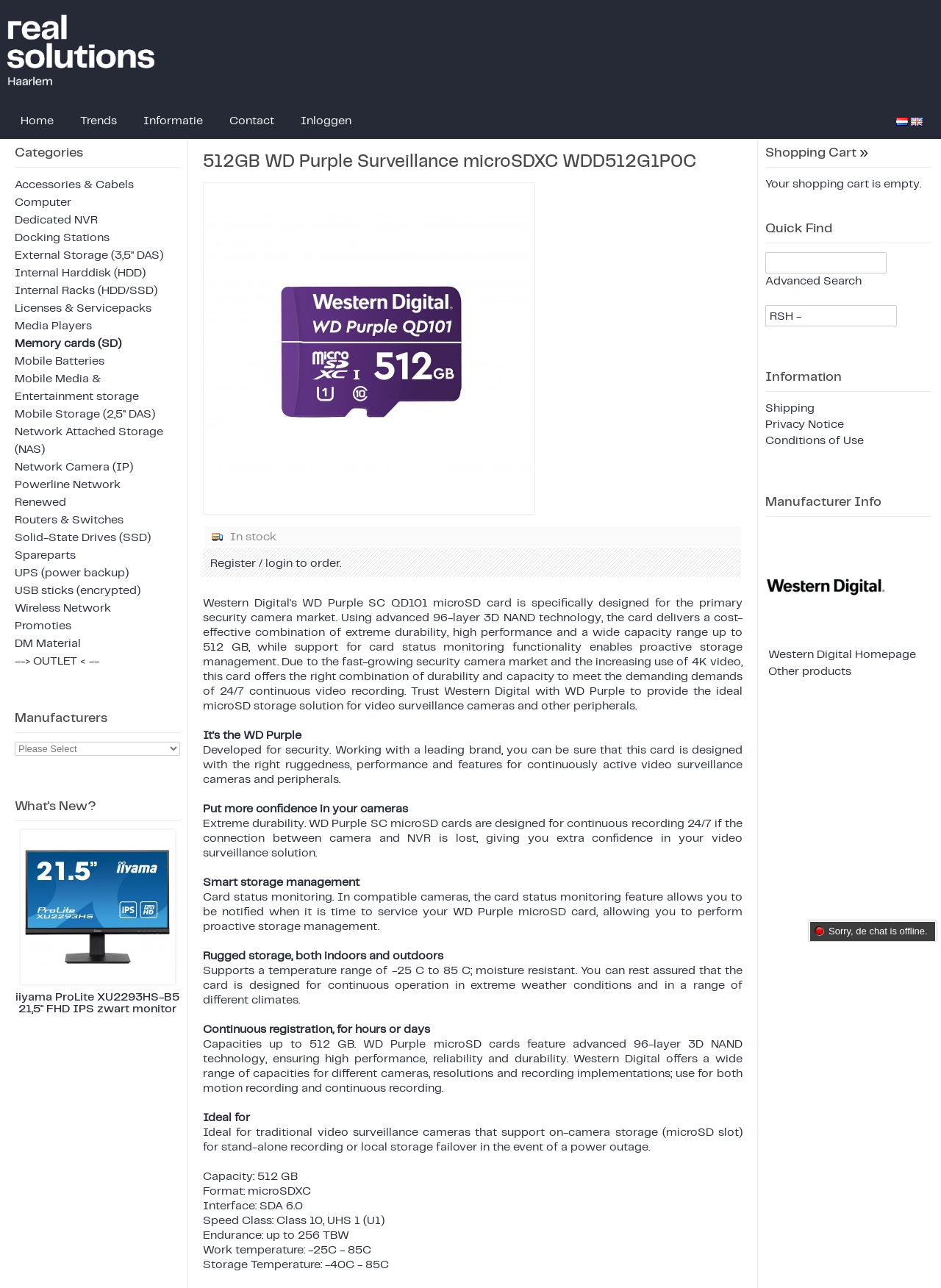Answer the question using only a single word or phrase: 
What is the name of the surveillance microSDXC card?

512GB WD Purple Surveillance microSDXC WDD512G1P0C